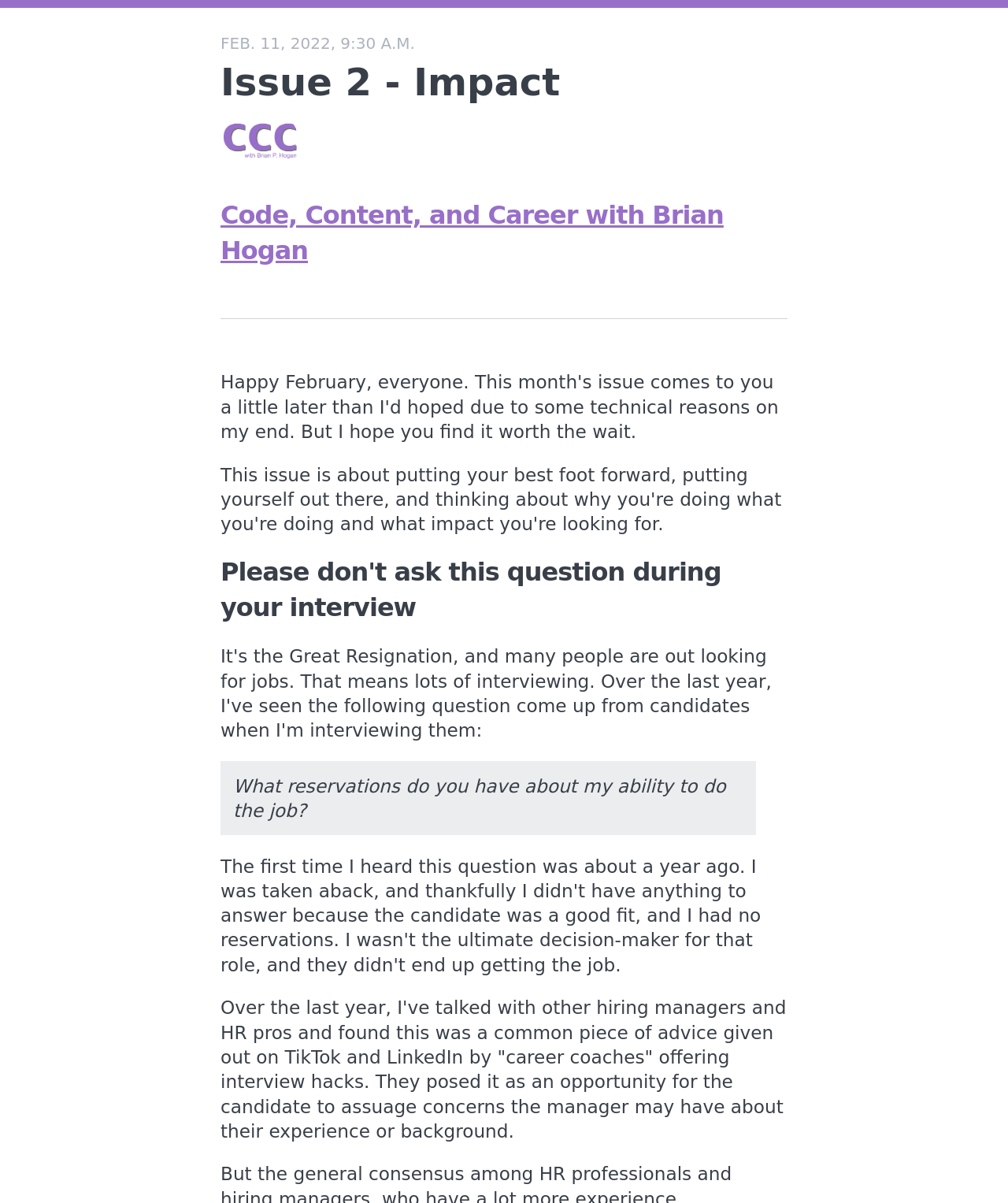Respond concisely with one word or phrase to the following query:
What is the format of the content on the webpage?

Article